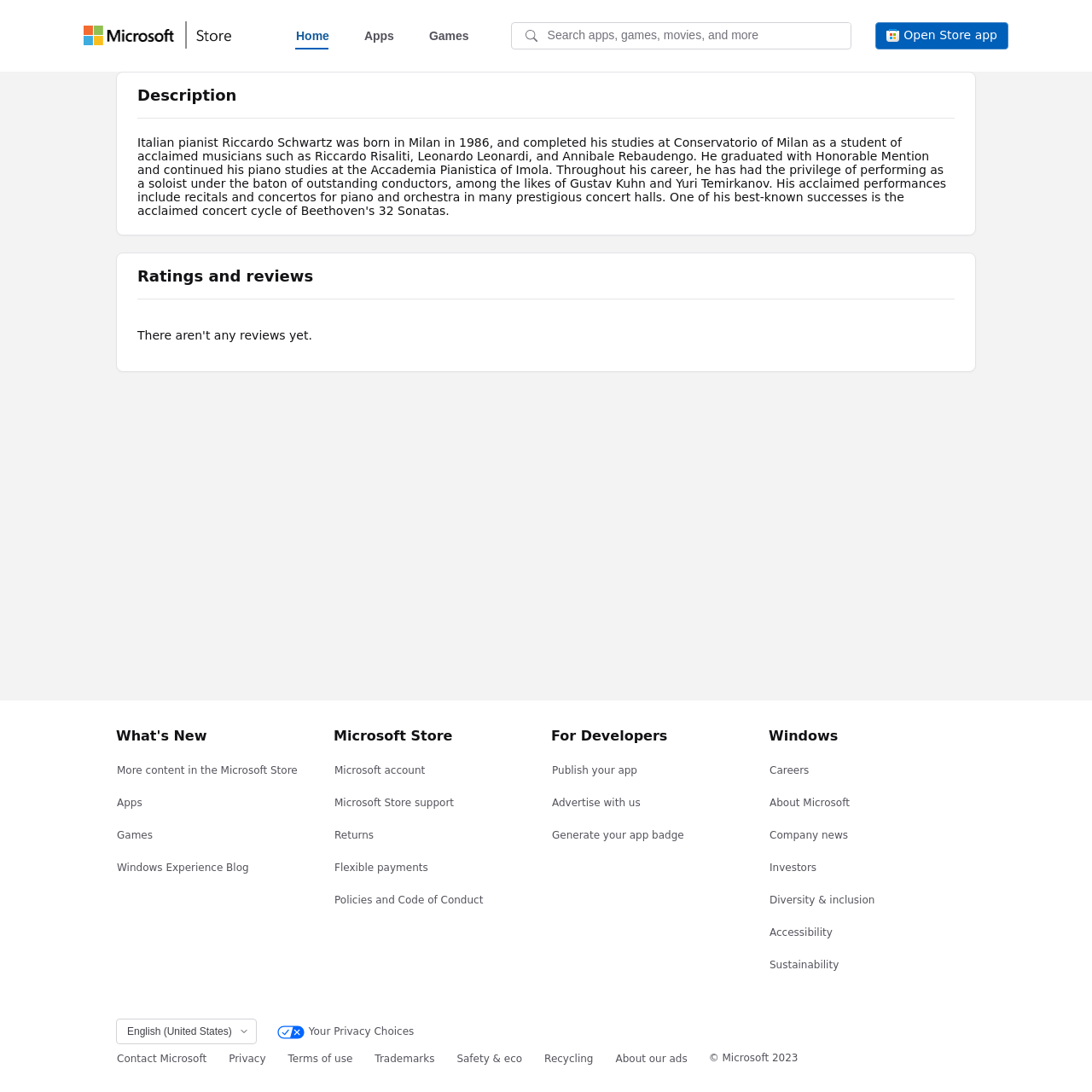Describe every aspect of the webpage comprehensively.

This webpage appears to be a product page for "Beethoven - Piano Sonata No. 22, Op. 54" on the Microsoft Store. At the top, there is a navigation bar with links to "Universal Microsoft website", "Microsoft Store home", and a group of links to "Home", "Apps", and "Games". To the right of the navigation bar, there is a search box. Below the navigation bar, there is a prominent product image.

The main content area is divided into sections. The first section displays the product title "Beethoven - Piano Sonata No. 22, Op. 54" in a large font. Below the title, there are two headings: "Description" and "Ratings and reviews". 

At the bottom of the page, there are four columns of links. The first column is labeled "What's New" and contains links to "More content in the Microsoft Store", "Apps", "Games", and "Windows Experience Blog". The second column is labeled "Microsoft Store" and contains links to "Microsoft account", "Microsoft Store support", "Returns", "Flexible payments", and "Policies and Code of Conduct". The third column is labeled "For Developers" and contains links to "Publish your app", "Advertise with us", and "Generate your app badge". The fourth column is labeled "Windows" and contains links to "Careers", "About Microsoft", "Company news", "Investors", "Diversity & inclusion", "Accessibility", and "Sustainability".

In the bottom-right corner, there are links to "Your Privacy Choices", "Contact Microsoft", "Privacy", "Terms of use", "Trademarks", "Safety & eco", "Recycling", and "About our ads". The page ends with a copyright notice "© Microsoft 2023".